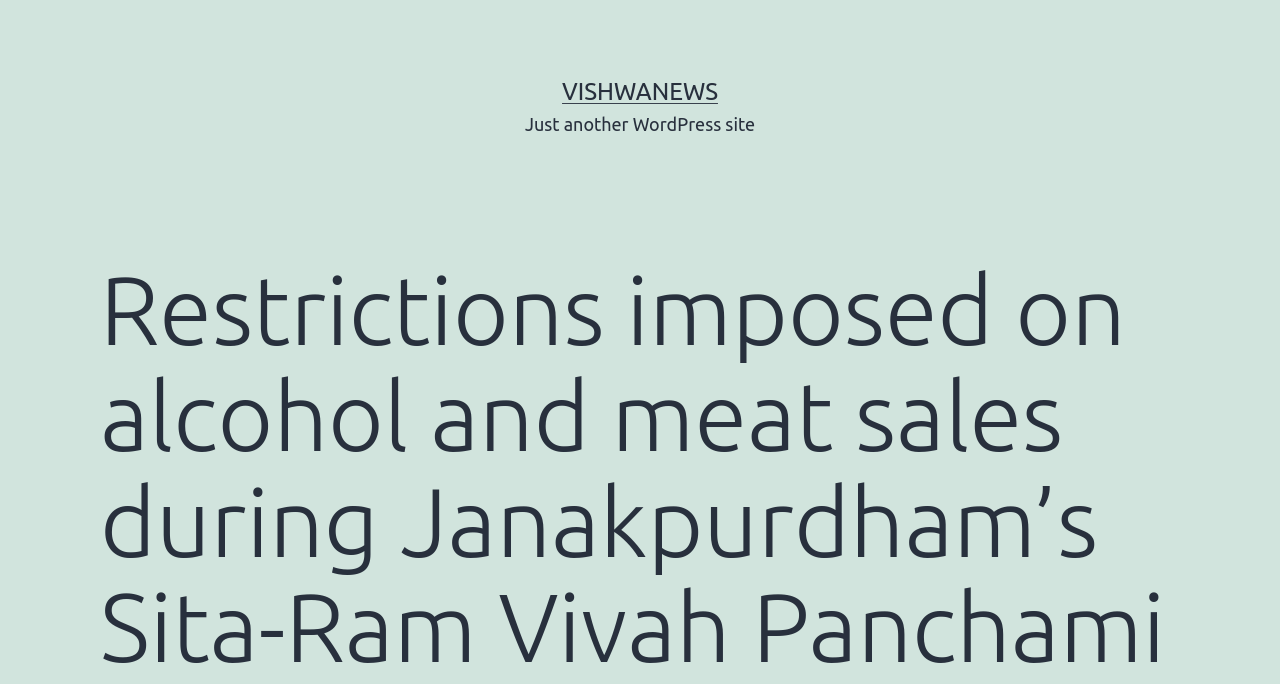Please find the bounding box coordinates in the format (top-left x, top-left y, bottom-right x, bottom-right y) for the given element description. Ensure the coordinates are floating point numbers between 0 and 1. Description: Vishwanews

[0.439, 0.114, 0.561, 0.154]